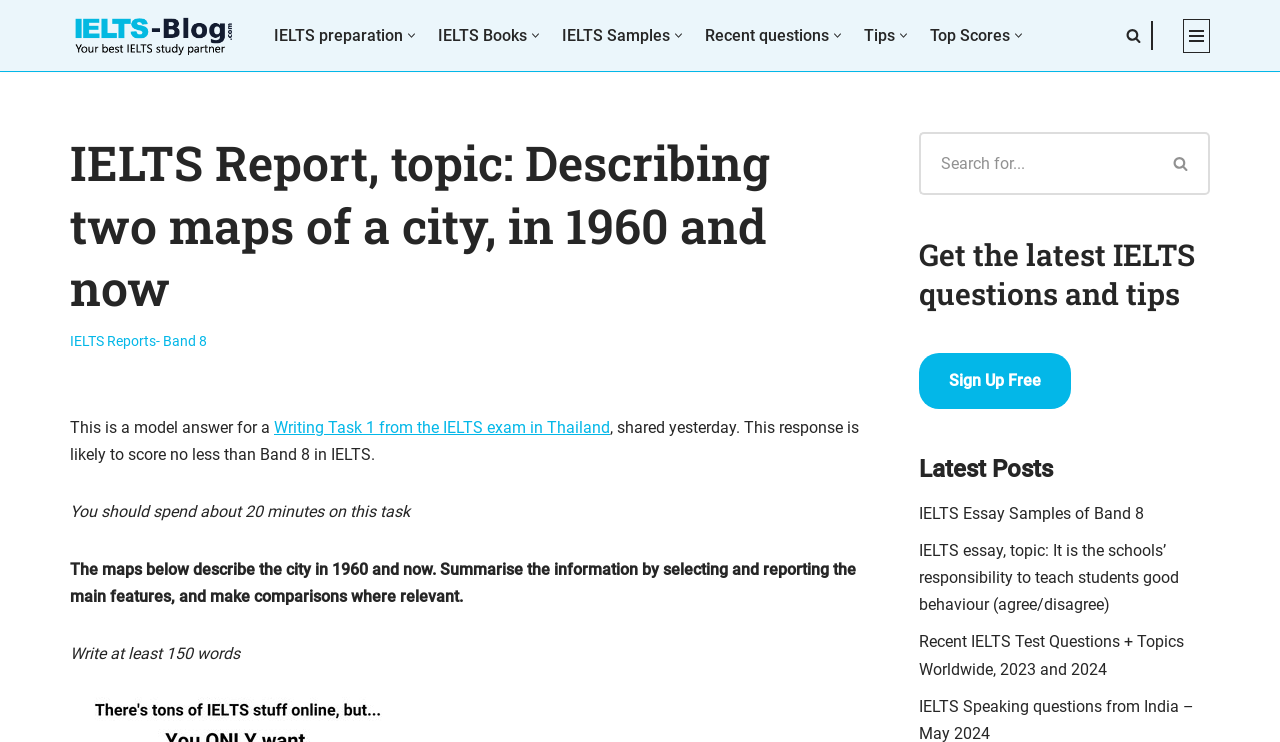Identify the bounding box coordinates of the area you need to click to perform the following instruction: "Read the latest IELTS essay samples".

[0.718, 0.679, 0.894, 0.704]